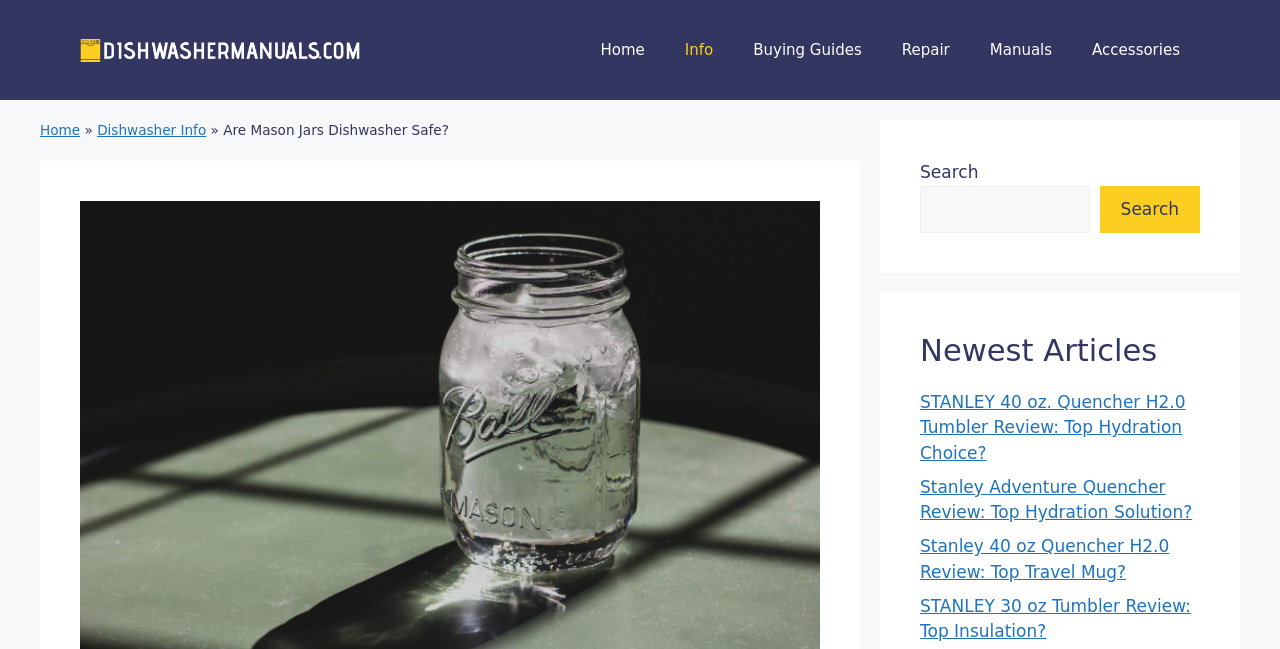Please provide the bounding box coordinates for the element that needs to be clicked to perform the following instruction: "Search for dishwasher manuals". The coordinates should be given as four float numbers between 0 and 1, i.e., [left, top, right, bottom].

[0.719, 0.286, 0.851, 0.359]